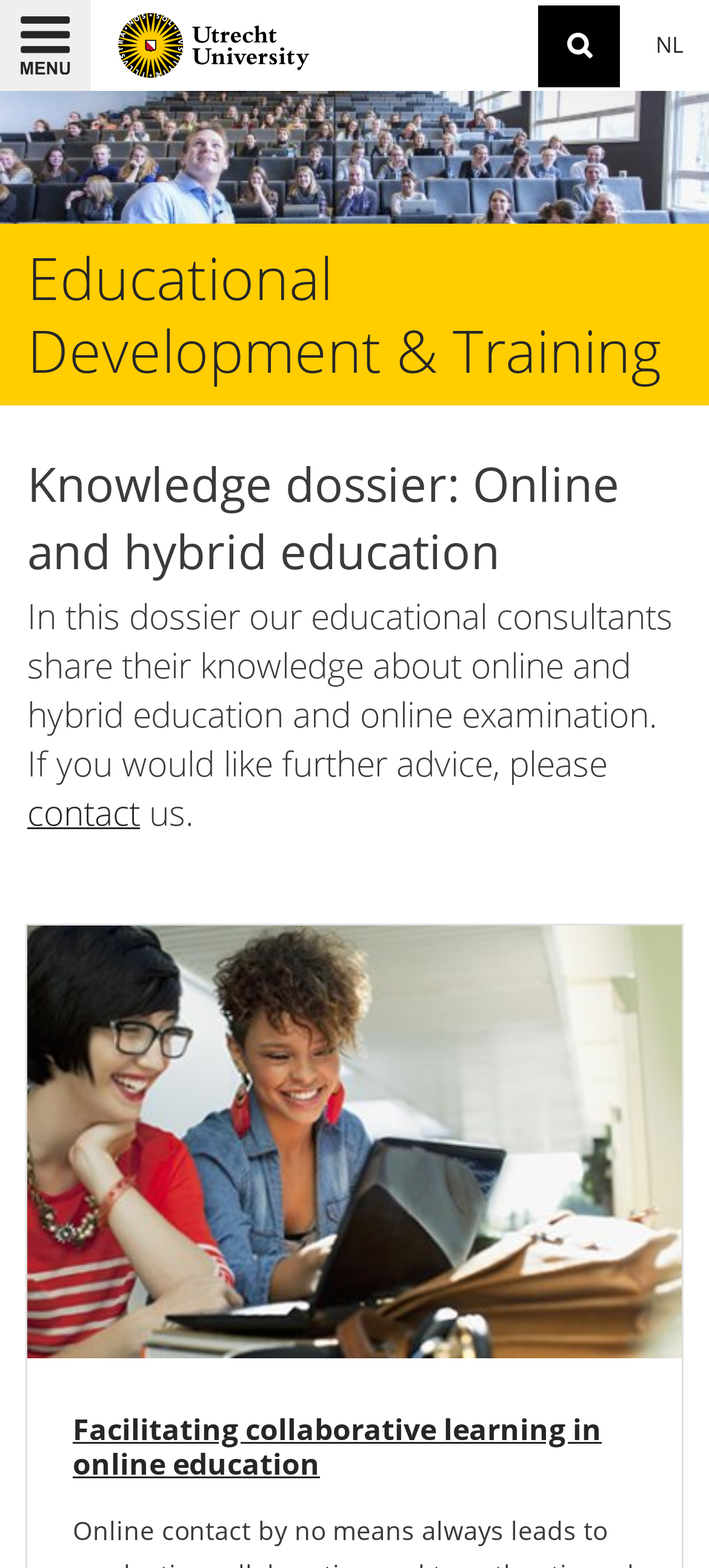Please identify the bounding box coordinates of the element's region that should be clicked to execute the following instruction: "Search uu.nl". The bounding box coordinates must be four float numbers between 0 and 1, i.e., [left, top, right, bottom].

[0.759, 0.003, 0.874, 0.055]